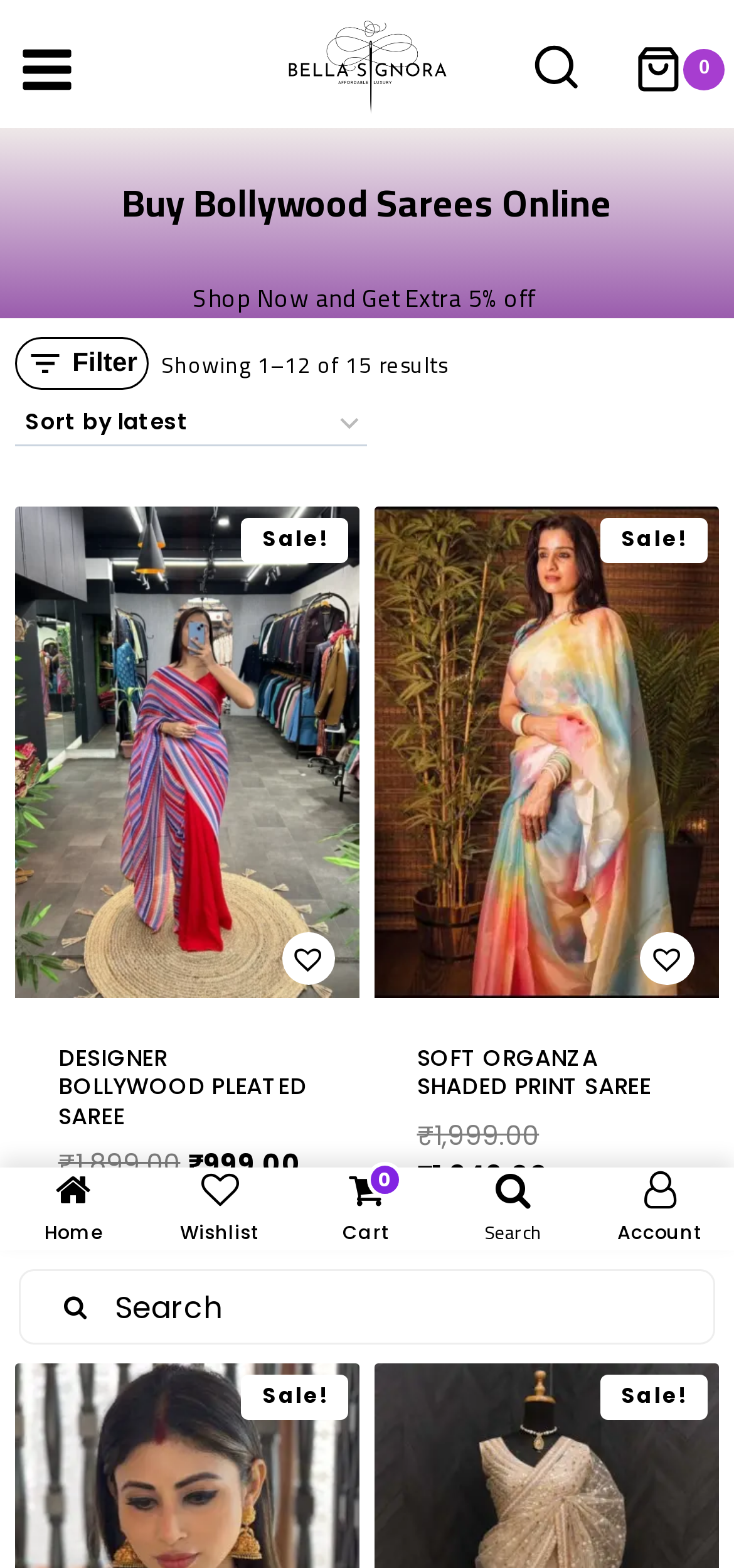Please identify the bounding box coordinates of the area that needs to be clicked to fulfill the following instruction: "Open the menu."

[0.0, 0.026, 0.103, 0.063]